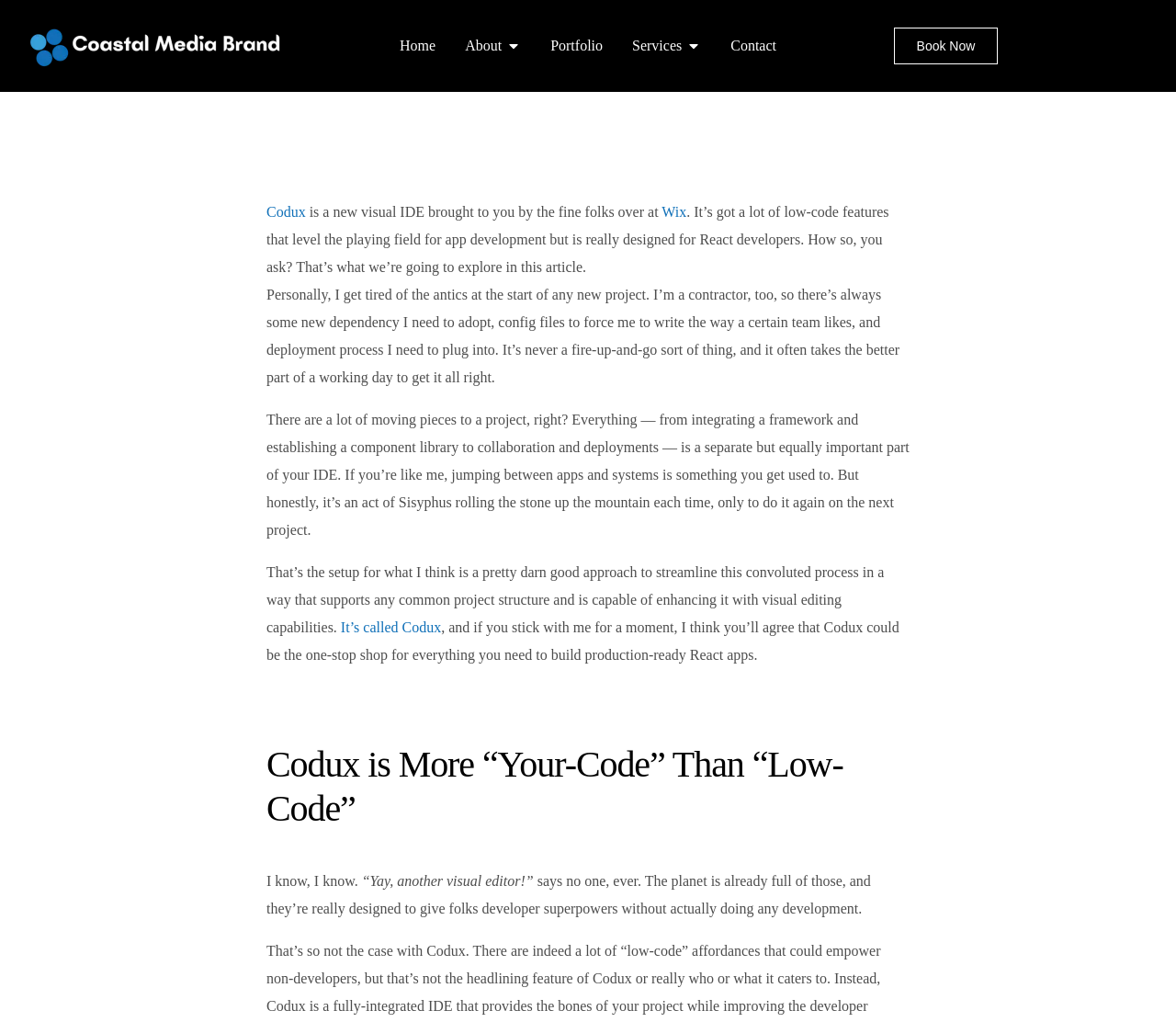Indicate the bounding box coordinates of the clickable region to achieve the following instruction: "Open the 'About' menu."

[0.431, 0.034, 0.443, 0.056]